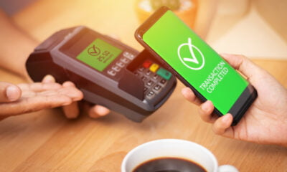What is on the table in the cafe?
Refer to the image and answer the question using a single word or phrase.

A cup of coffee